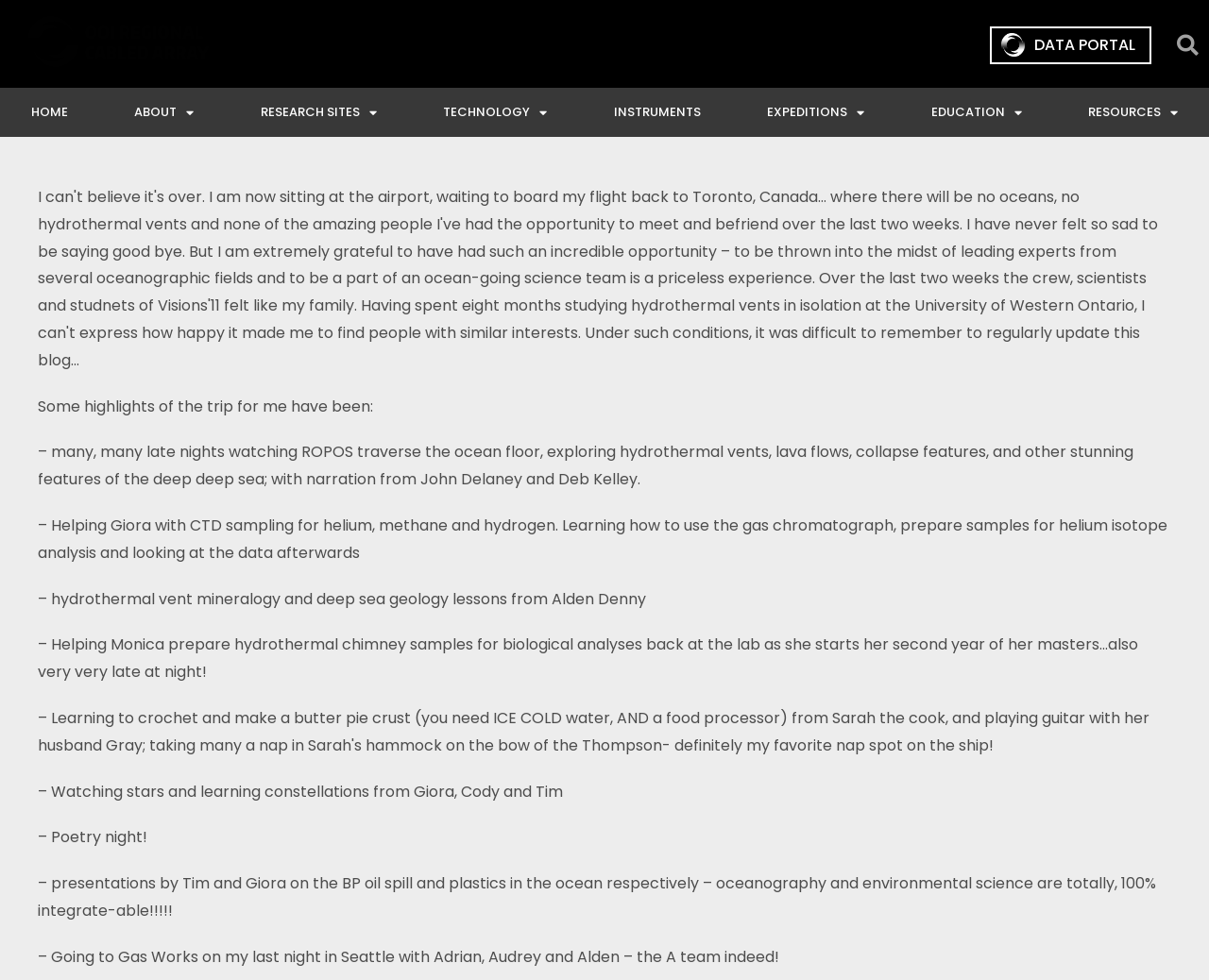Respond to the question with just a single word or phrase: 
What is the last activity mentioned in the text?

Going to Gas Works